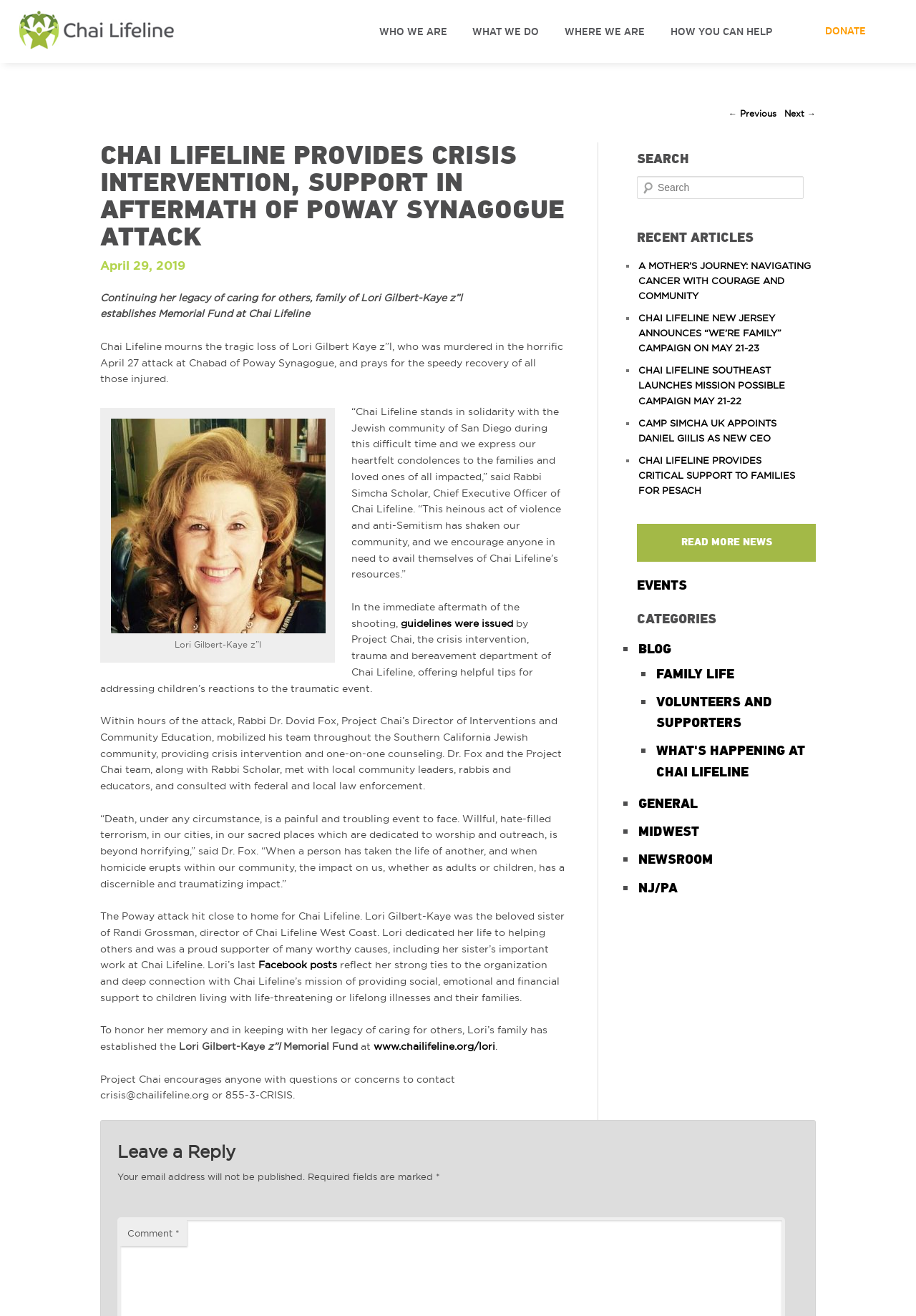Locate the bounding box coordinates of the element's region that should be clicked to carry out the following instruction: "Search for articles". The coordinates need to be four float numbers between 0 and 1, i.e., [left, top, right, bottom].

[0.695, 0.134, 0.877, 0.151]